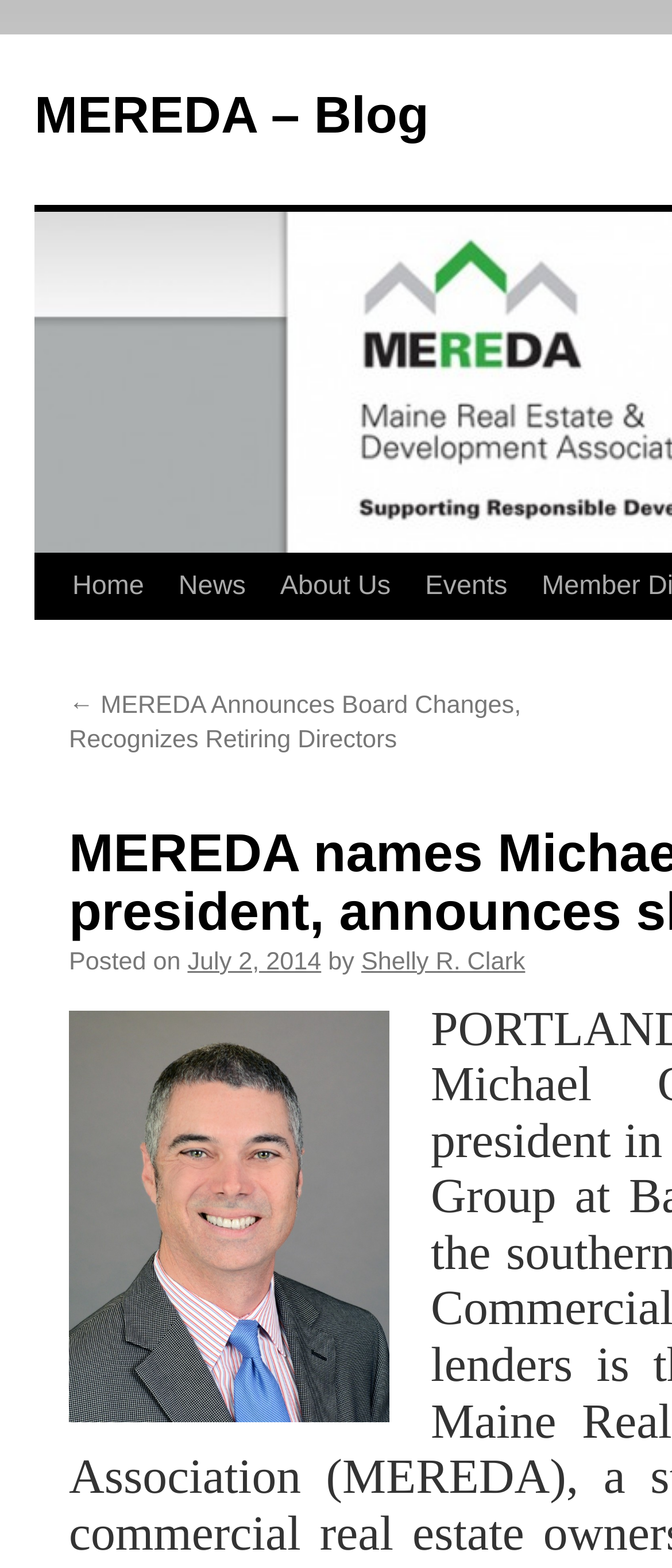What is the name of the person in the image? Analyze the screenshot and reply with just one word or a short phrase.

Mike O'Reilly